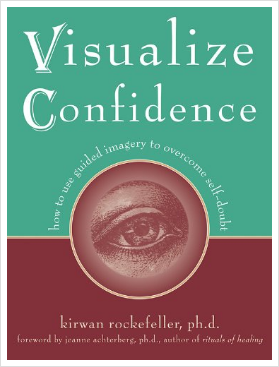Provide a short, one-word or phrase answer to the question below:
What is the shape of the frame surrounding the eye illustration?

circular